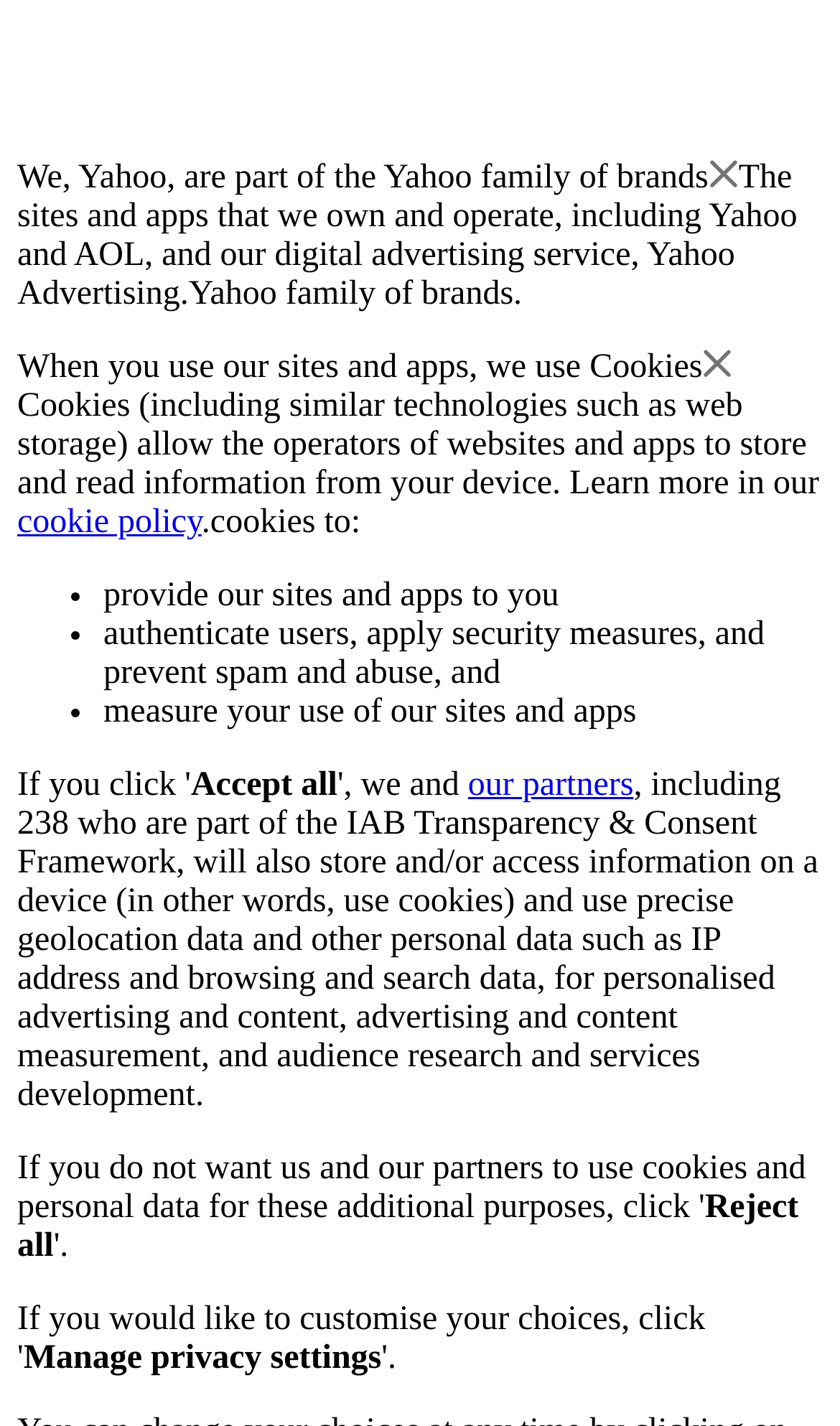Offer a detailed explanation of the webpage layout and contents.

The webpage appears to be a privacy policy or consent page for Yahoo. At the top, there is a brief introduction stating that Yahoo is part of the Yahoo family of brands. Below this, there is a section explaining what this means, including a description of the sites and apps owned and operated by Yahoo, as well as their digital advertising service.

The next section discusses the use of cookies when using Yahoo's sites and apps. There is a brief explanation of what cookies are, followed by a link to a cookie policy for more information. Below this, there is a list of reasons why cookies are used, including providing sites and apps, authenticating users, and measuring site usage.

To the right of this list, there are two buttons: "Accept all" and a link to "our partners". The "Accept all" button is positioned above the link. Below these buttons, there is a lengthy paragraph explaining how Yahoo and its partners, including those part of the IAB Transparency & Consent Framework, use cookies and other personal data for personalized advertising, content measurement, and audience research.

At the bottom of the page, there are two more options: "Reject all" and "Manage privacy settings". The "Reject all" button is positioned above the "Manage privacy settings" link.